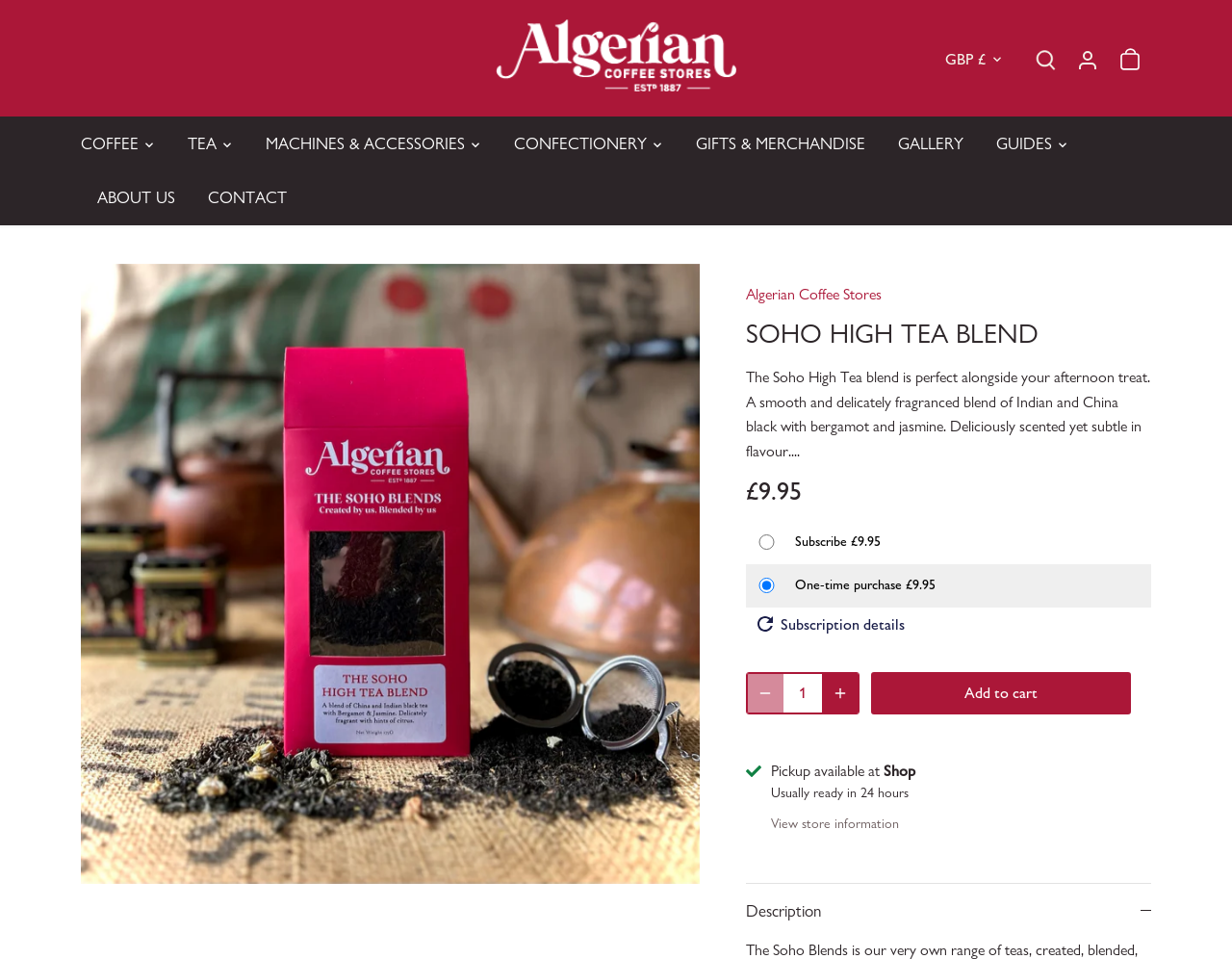Describe the entire webpage, focusing on both content and design.

This webpage is about the Soho High Tea Blend, a product offered by Algerian Coffee Stores. At the top left of the page, there is a logo of Algerian Coffee Stores with a link to the homepage. Next to it, there is a currency selection button with a GBP option. On the top right, there are links to search, account, and cart.

Below the top navigation, there is a primary navigation menu with links to coffee, tea, machines & accessories, confectionery, gifts & merchandise, gallery, guides, and about us. Each link has a corresponding image.

The main content of the page is about the Soho High Tea Blend. There is a heading with the product name, followed by a description of the product, which is a smooth and delicately fragranced blend of Indian and China black with bergamot and jasmine. The price of the product is £9.95.

Below the product description, there are options to subscribe or make a one-time purchase. There is also a button to view subscription details. The quantity of the product can be adjusted using decrease and increase buttons, and there is an "Add to cart" button.

Additionally, there is information about pickup availability and store information, including the usual preparation time of 24 hours. There is also a link to view more store information.